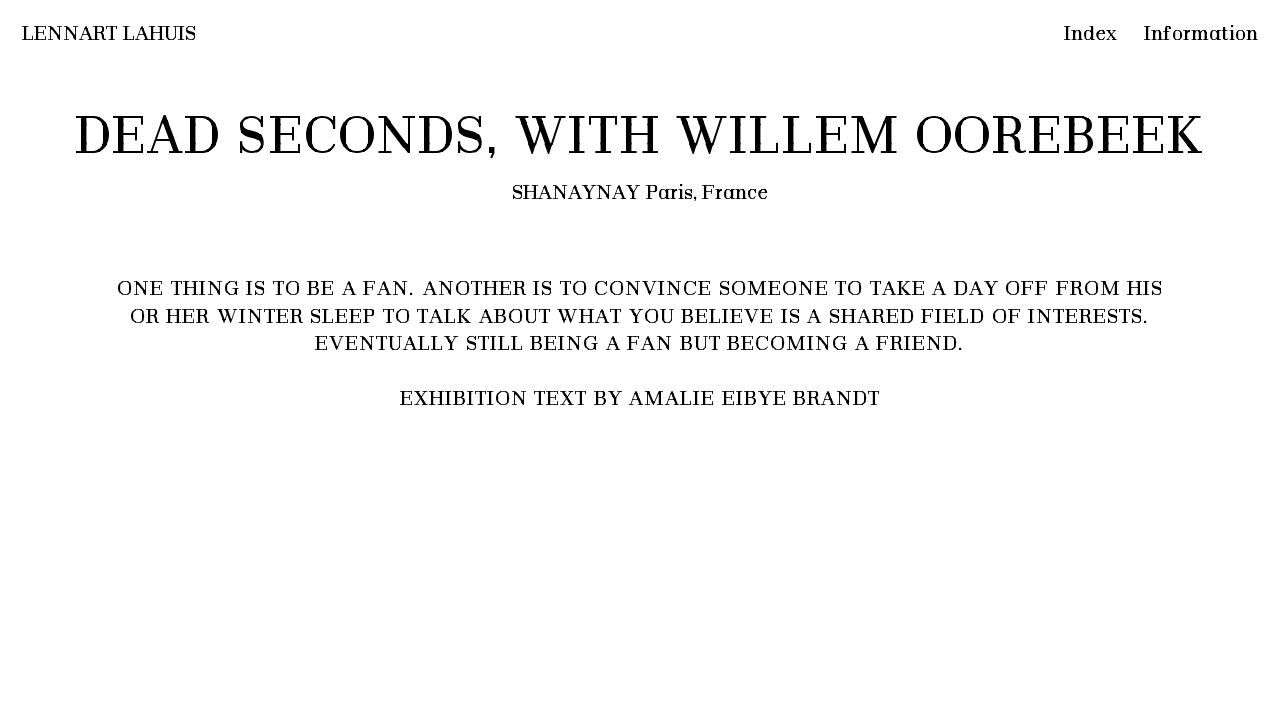Provide a thorough and detailed response to the question by examining the image: 
What is the title of the exhibition?

I can see a heading element with the text 'DEAD SECONDS, WITH WILLEM OOREBEEK' which suggests that 'DEAD SECONDS' is the title of the exhibition.